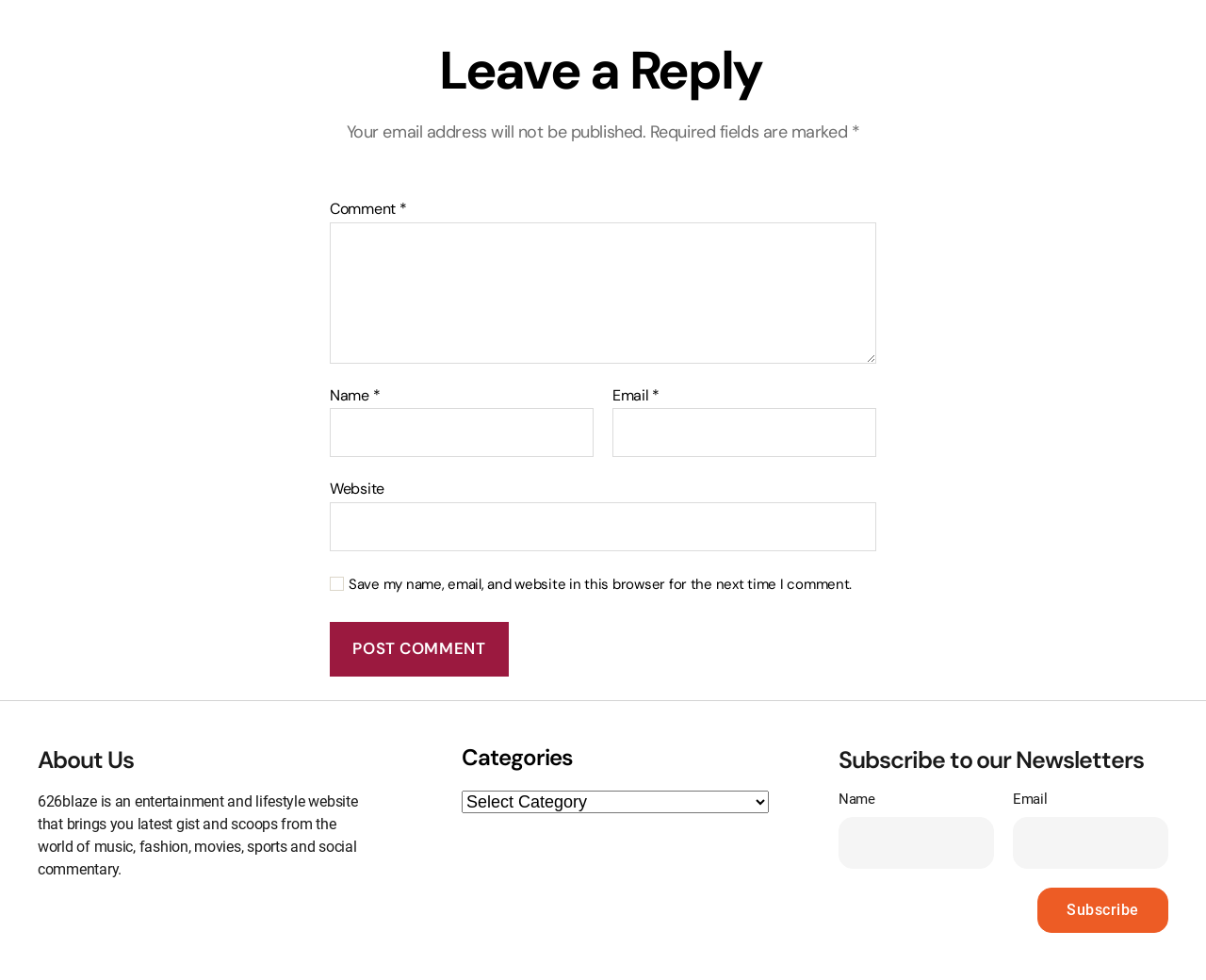Please specify the bounding box coordinates in the format (top-left x, top-left y, bottom-right x, bottom-right y), with values ranging from 0 to 1. Identify the bounding box for the UI component described as follows: parent_node: Website name="url"

[0.273, 0.512, 0.727, 0.562]